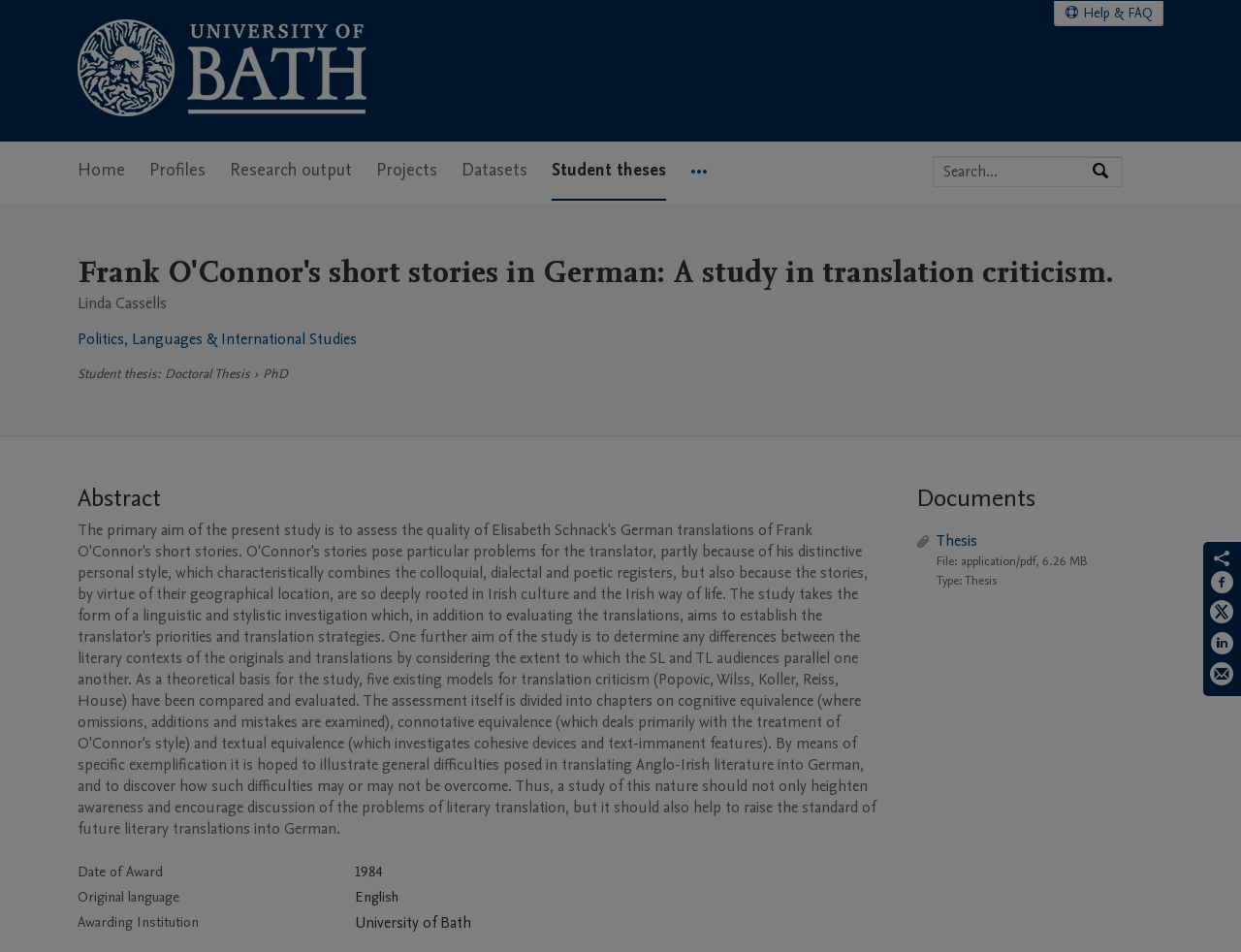What is the awarding institution of the thesis?
Answer the question with a detailed and thorough explanation.

I found the awarding institution by looking at the table in the 'Abstract' section of the webpage, where I saw a row with the header 'Awarding Institution' and the value 'University of Bath'. This indicates that the thesis was awarded by the University of Bath.